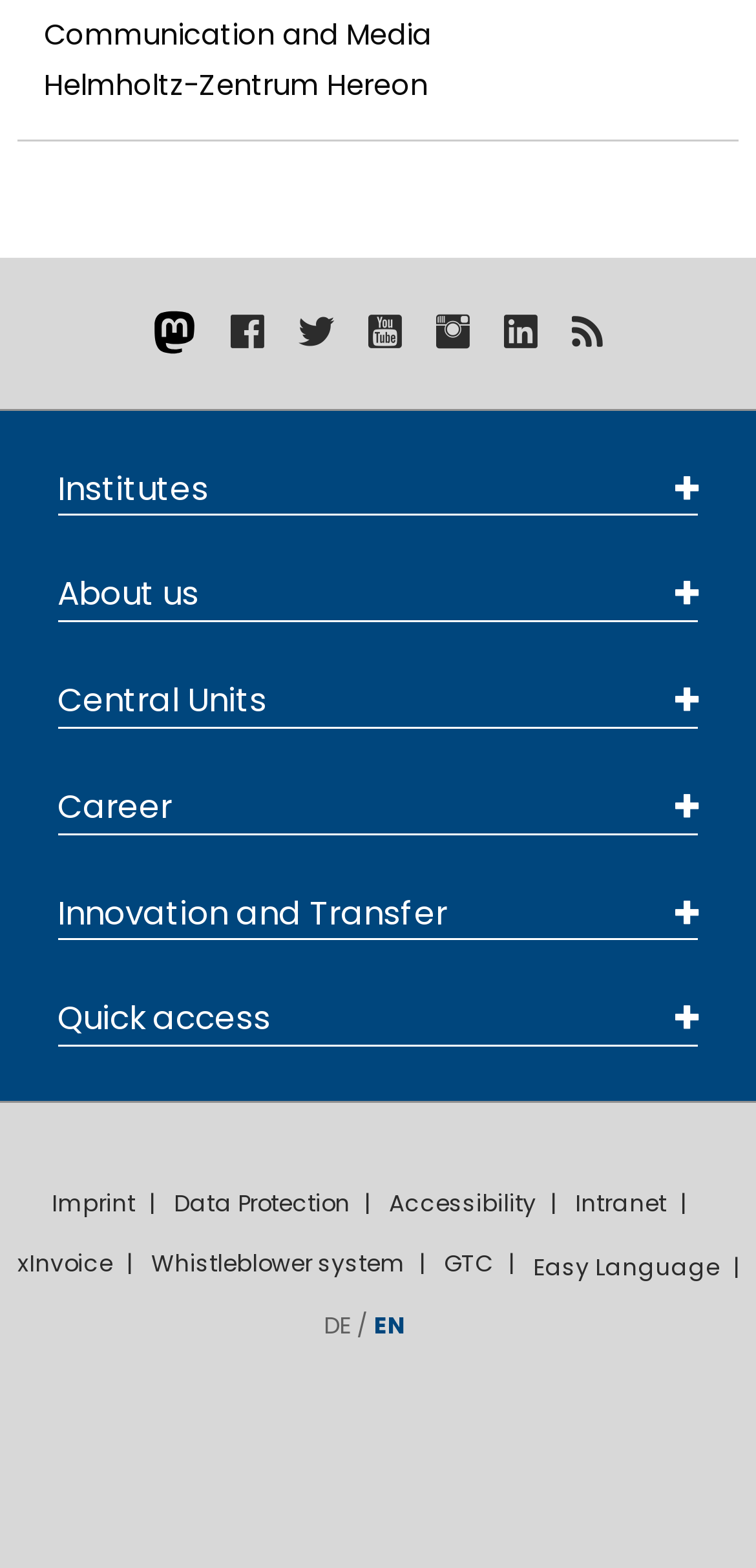Provide the bounding box coordinates of the HTML element this sentence describes: "Hereon at Instagram".

[0.577, 0.204, 0.621, 0.228]